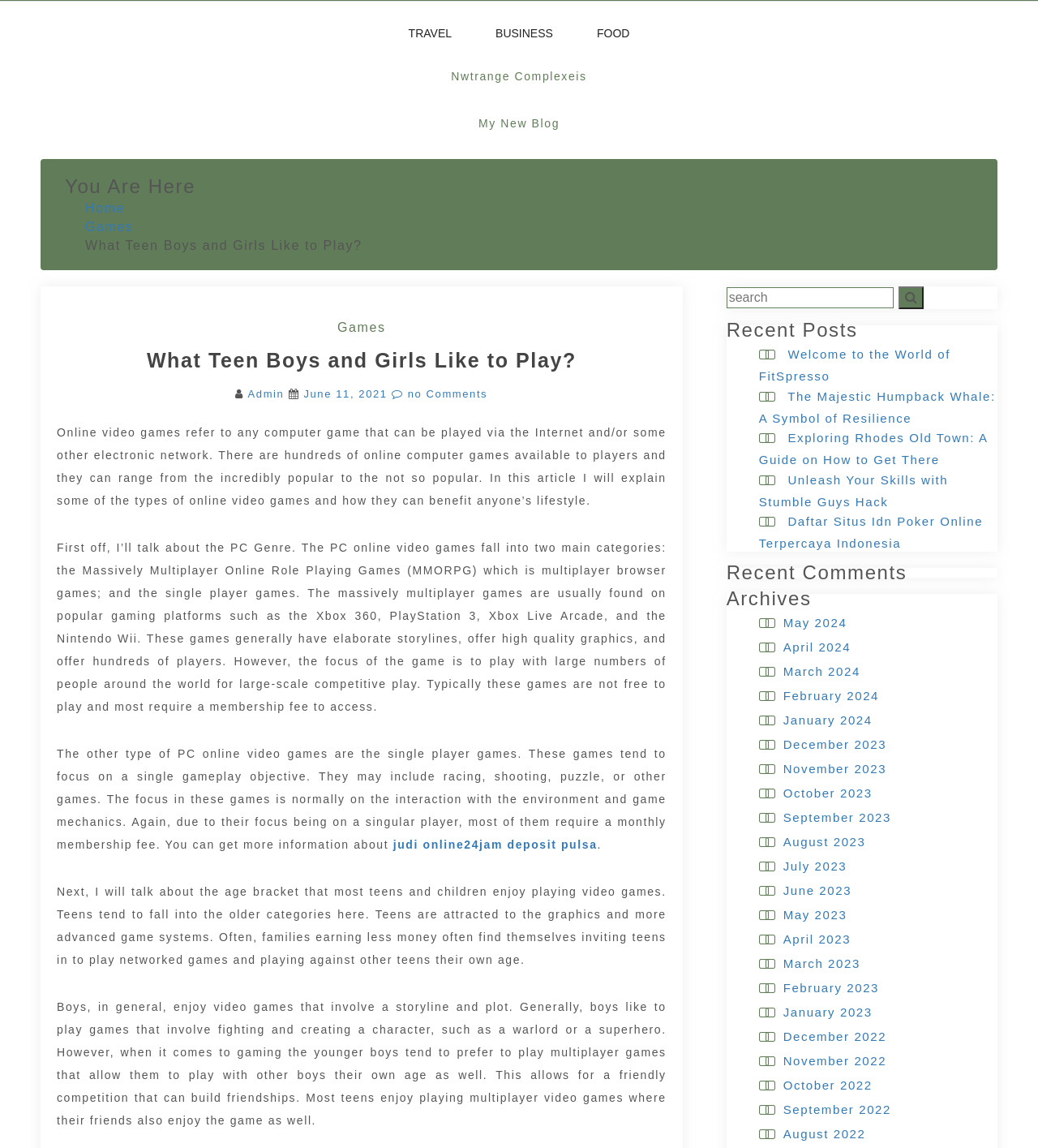Please find the bounding box coordinates of the element that you should click to achieve the following instruction: "Click on the 'TRAVEL' link". The coordinates should be presented as four float numbers between 0 and 1: [left, top, right, bottom].

[0.375, 0.001, 0.454, 0.057]